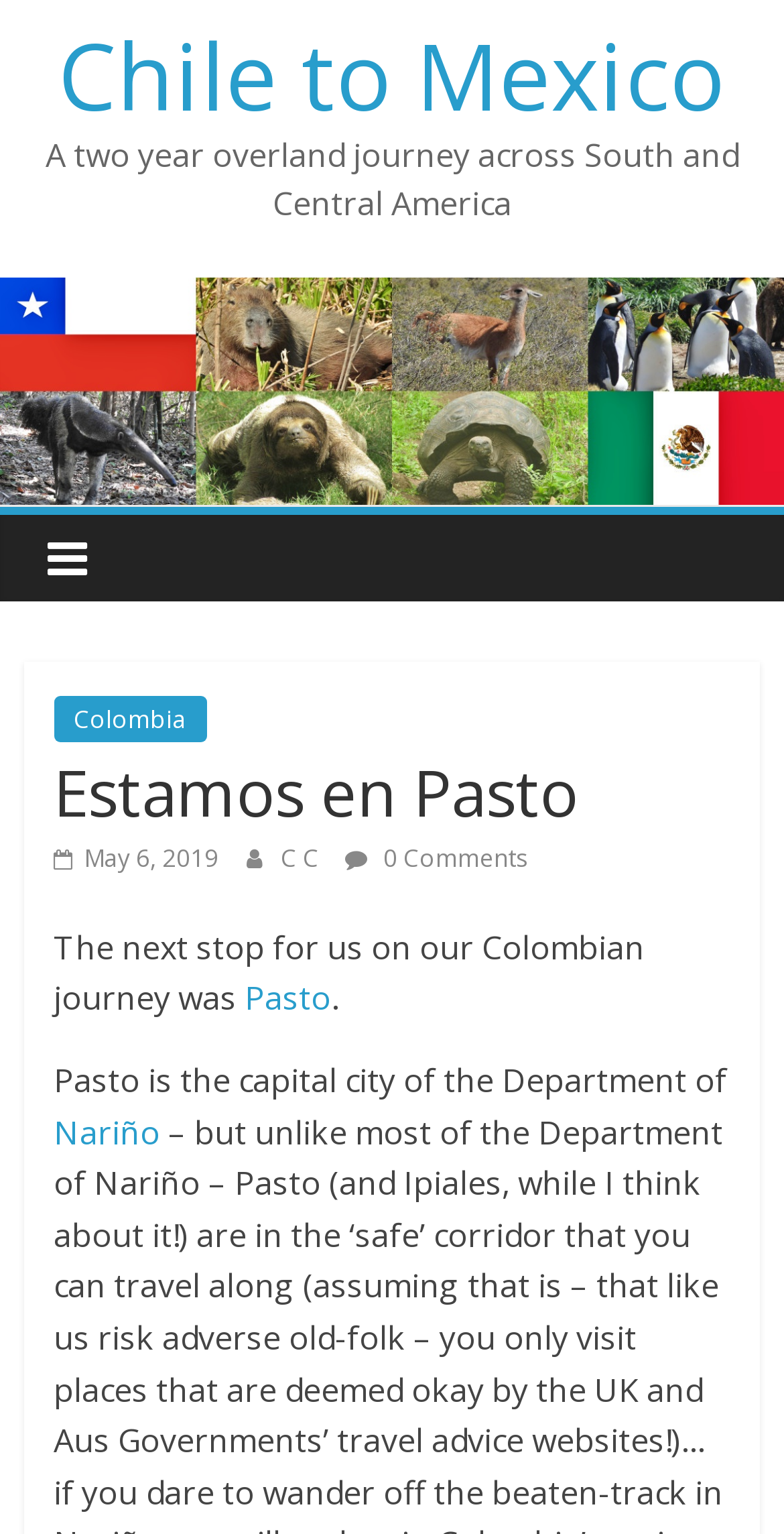Generate a thorough caption that explains the contents of the webpage.

The webpage appears to be a travel blog or journal, detailing a two-year overland journey across South and Central America. At the top of the page, there is a heading that reads "Chile to Mexico" with a link to the same title. Below this, there is a brief description of the journey.

A large image takes up most of the top half of the page, with a caption "Chile to Mexico". On top of the image, there are several links and text elements. A link to "Colombia" is located near the top-left corner of the image, followed by a small text element with a non-breaking space character. 

To the right of the image, there is a header section with the title "Estamos en Pasto" and a link to the same title. Below this, there are several links, including one with a calendar icon and the date "May 6, 2019", another with the initials "C C", and a third with a comment icon and the text "0 Comments".

The main content of the page begins below the image, with a paragraph of text that describes the next stop on the Colombian journey, which is Pasto. The text mentions that Pasto is the capital city of the Department of Nariño. There are links to "Pasto" and "Nariño" within the text.